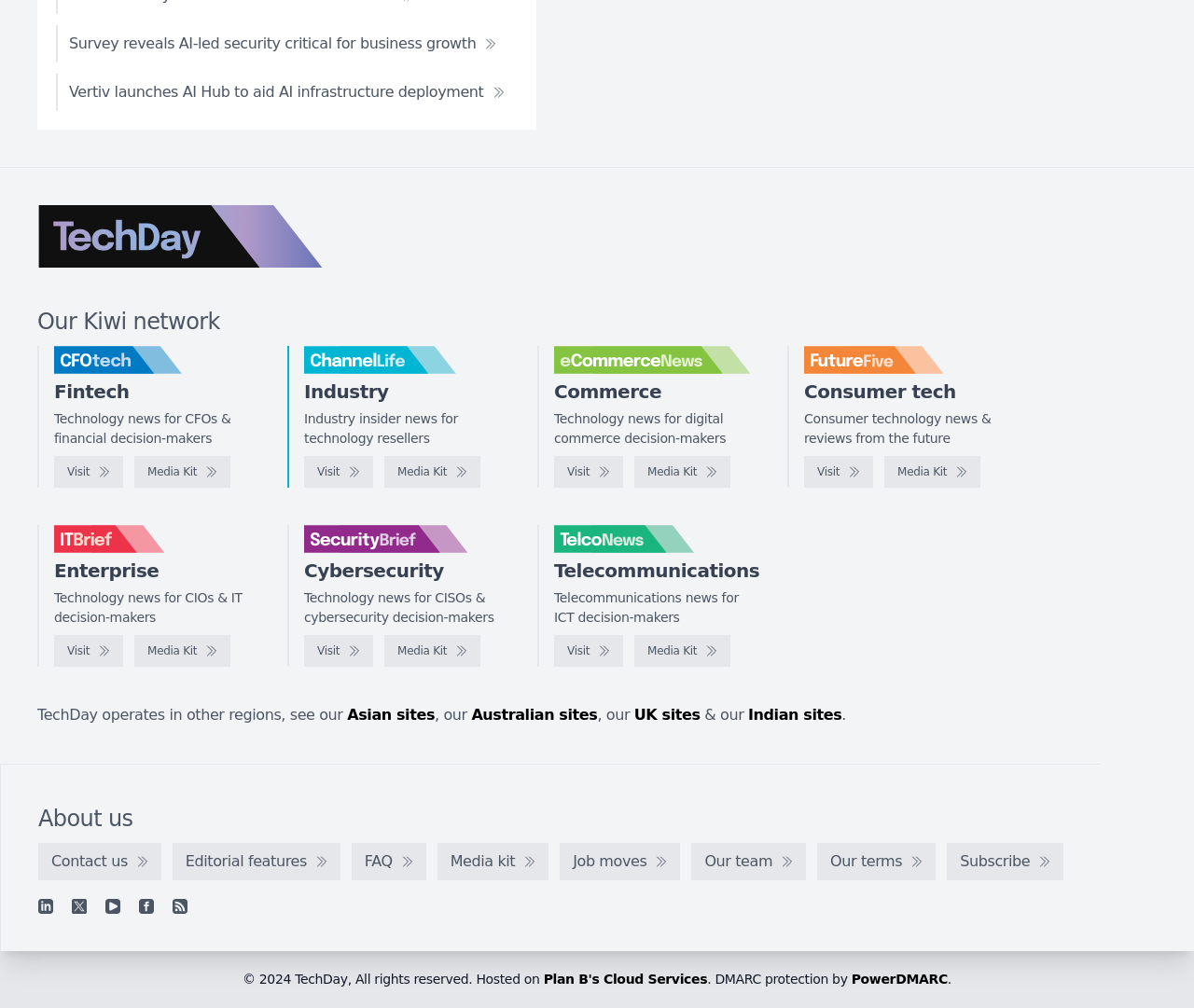Given the element description Visit, specify the bounding box coordinates of the corresponding UI element in the format (top-left x, top-left y, bottom-right x, bottom-right y). All values must be between 0 and 1.

[0.045, 0.63, 0.103, 0.661]